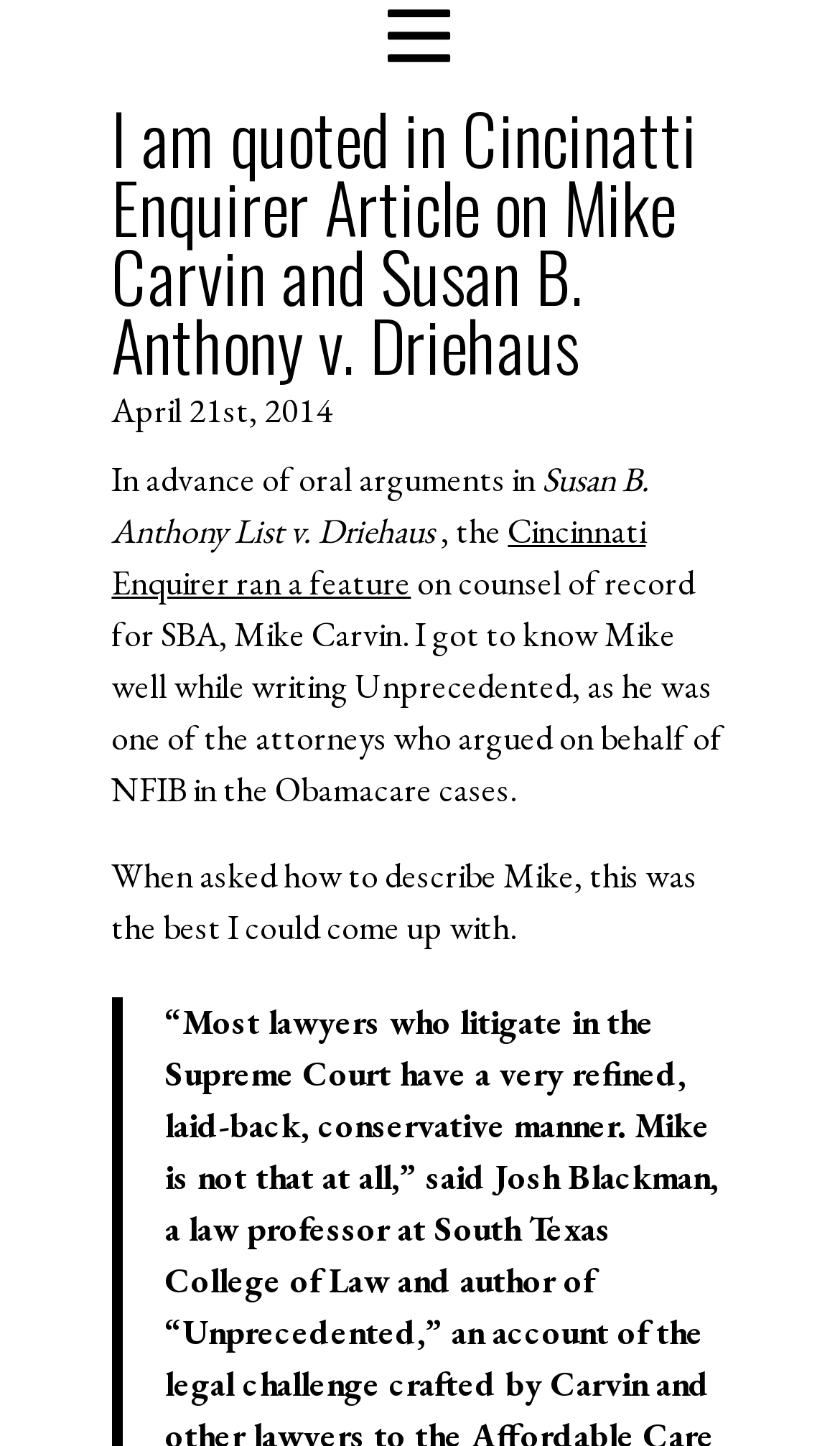Based on the image, provide a detailed response to the question:
What is the name of the newspaper that ran a feature on Mike Carvin?

I found the name of the newspaper by reading the link element with the content 'Cincinnati Enquirer ran a feature' which is located in the article.